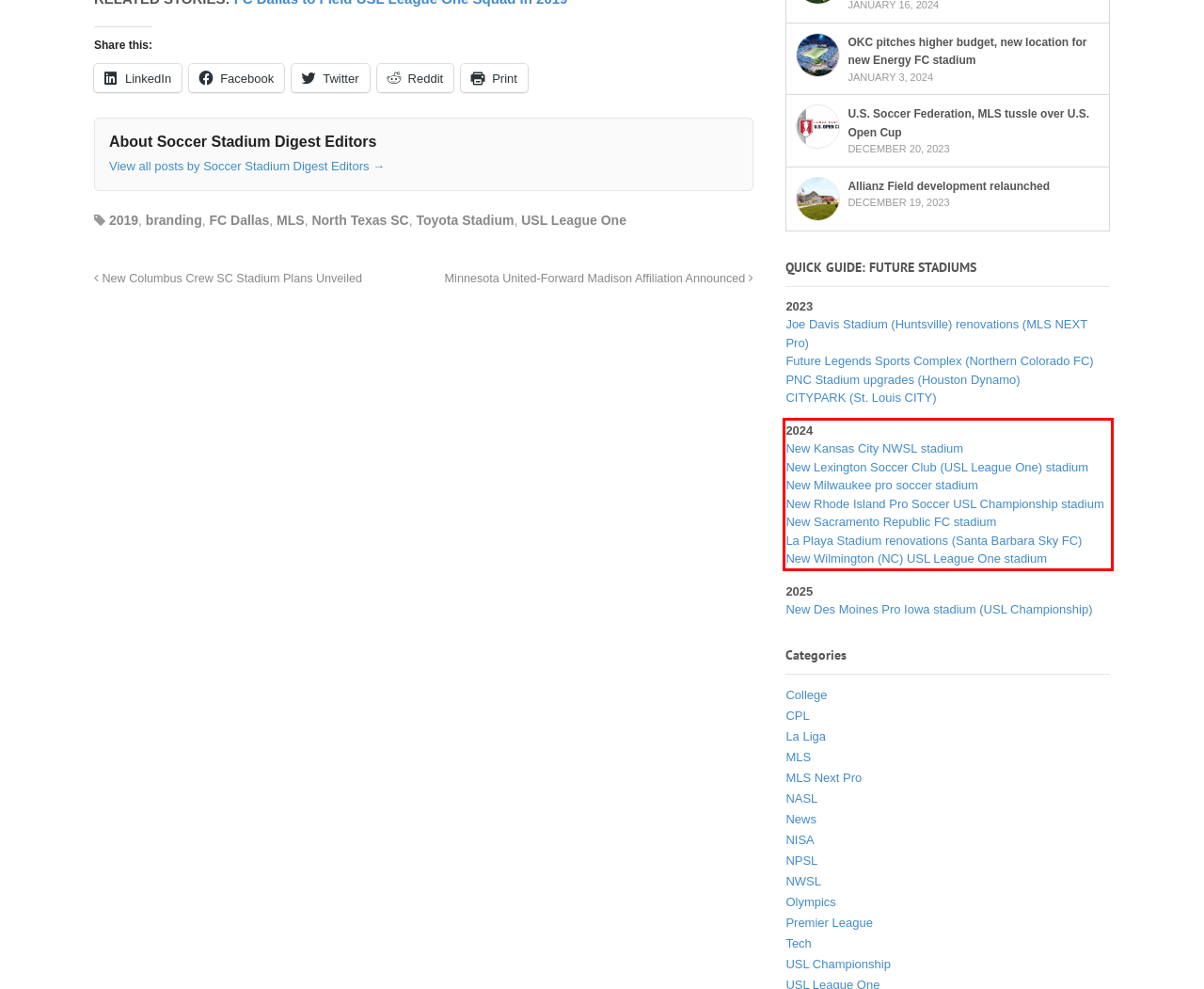Please examine the webpage screenshot and extract the text within the red bounding box using OCR.

2024 New Kansas City NWSL stadium New Lexington Soccer Club (USL League One) stadium New Milwaukee pro soccer stadium New Rhode Island Pro Soccer USL Championship stadium New Sacramento Republic FC stadium La Playa Stadium renovations (Santa Barbara Sky FC) New Wilmington (NC) USL League One stadium